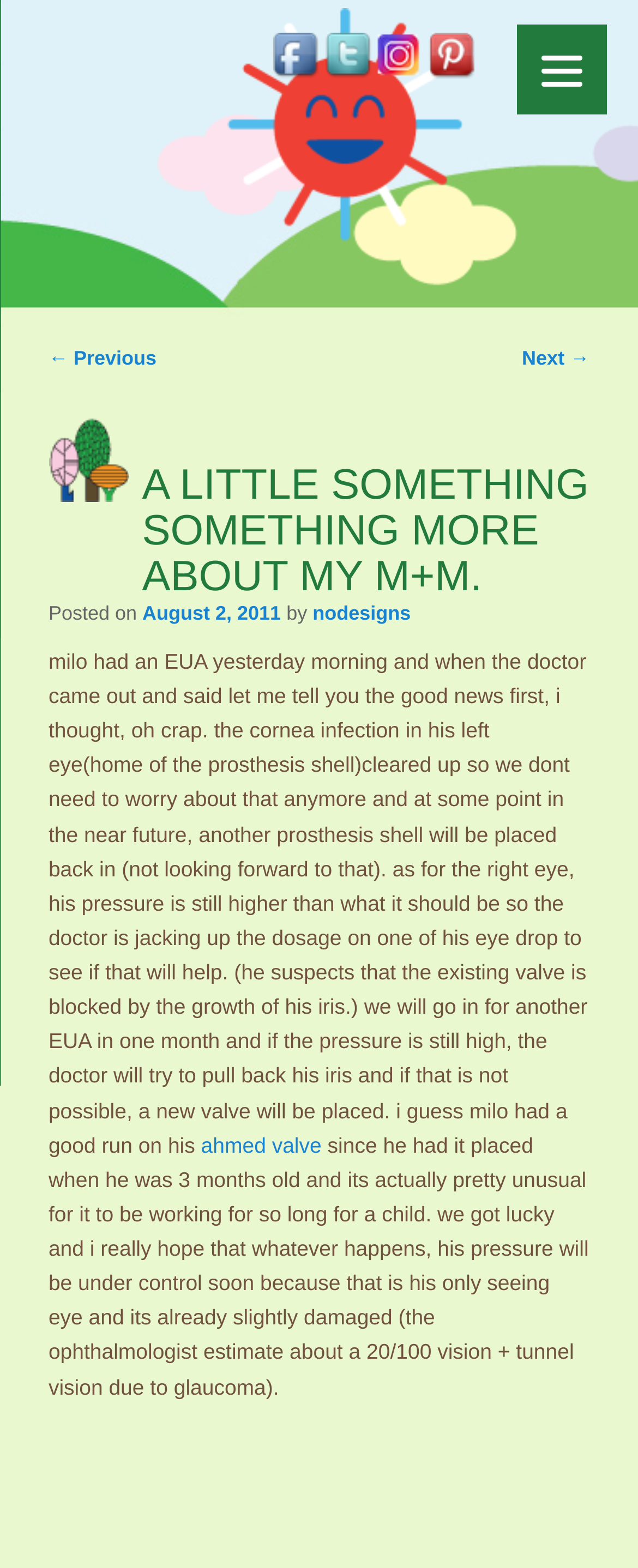Create a detailed narrative of the webpage’s visual and textual elements.

This webpage appears to be a personal blog post about a child's medical experience. At the top of the page, there are four links, each accompanied by an image, arranged horizontally across the page. 

Below these links, there is a heading that reads "Post navigation" with two links, "← Previous" and "Next →", positioned on the left and right sides of the page, respectively.

The main content of the page is a blog post with a heading that reads "A LITTLE SOMETHING SOMETHING MORE ABOUT MY M+M." The post is dated "August 2, 2011" and is written by "nodesigns". The text describes a medical experience of a child named Milo, who had an EUA (examination under anesthesia) and is dealing with eye pressure issues. The post is quite detailed and mentions specific medical terms like "cornea infection", "prosthesis shell", and "glaucoma".

On the top right corner of the page, there is a button labeled "Menu".